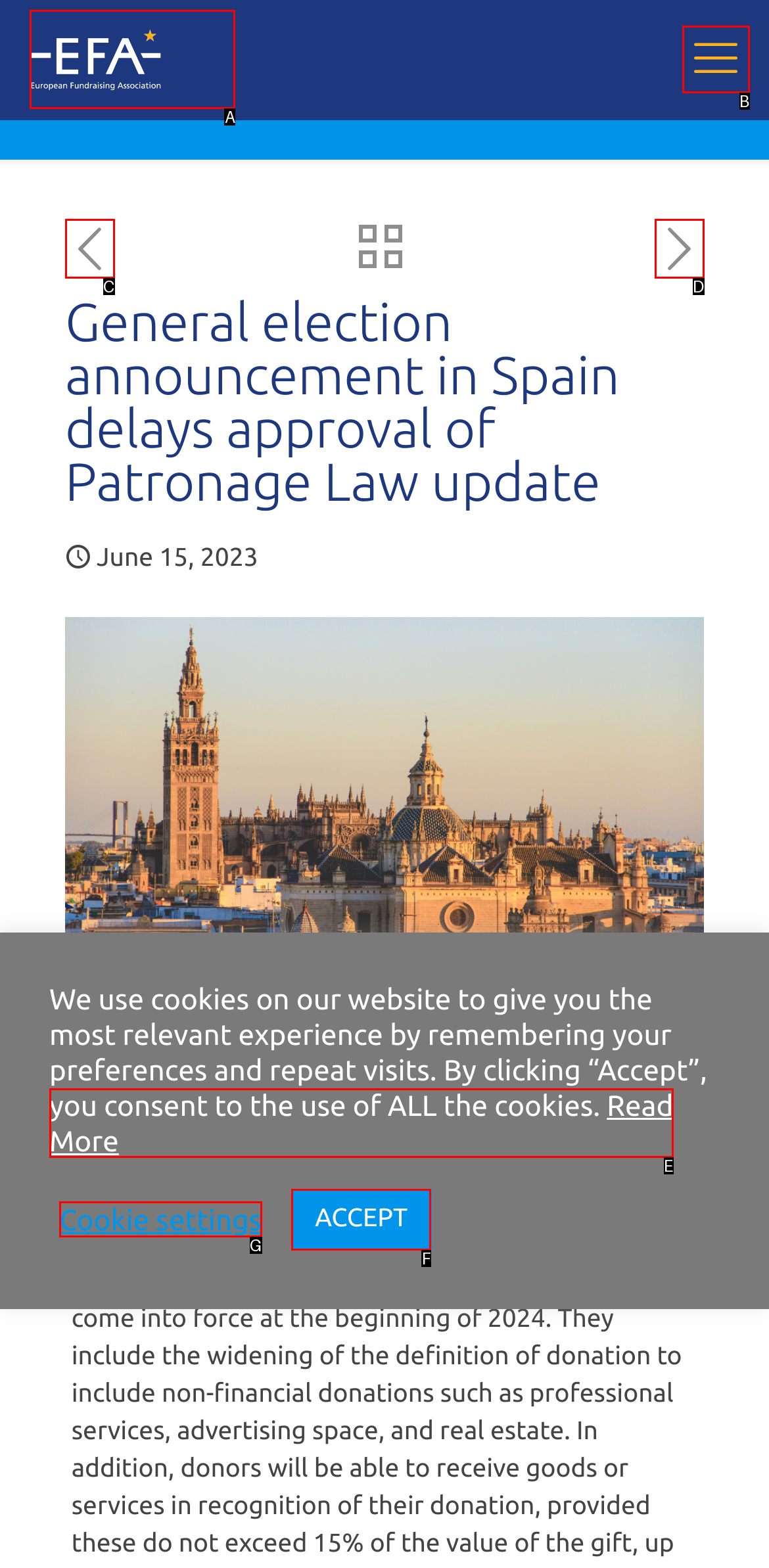Tell me which option best matches this description: title="EFA | European Fundraising Association"
Answer with the letter of the matching option directly from the given choices.

A